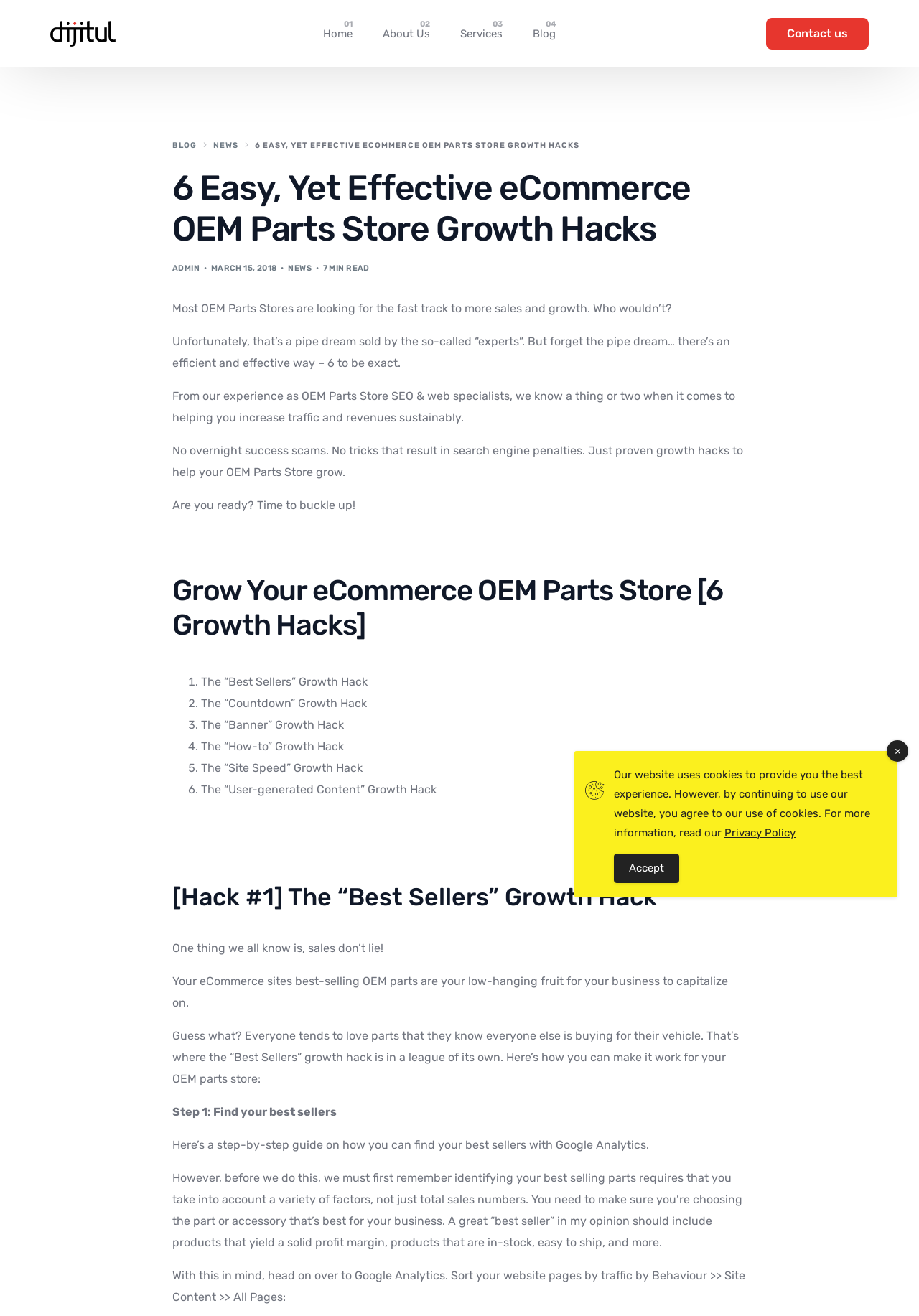What is the first step to find best sellers in Google Analytics?
Answer the question with a single word or phrase, referring to the image.

Sort website pages by traffic